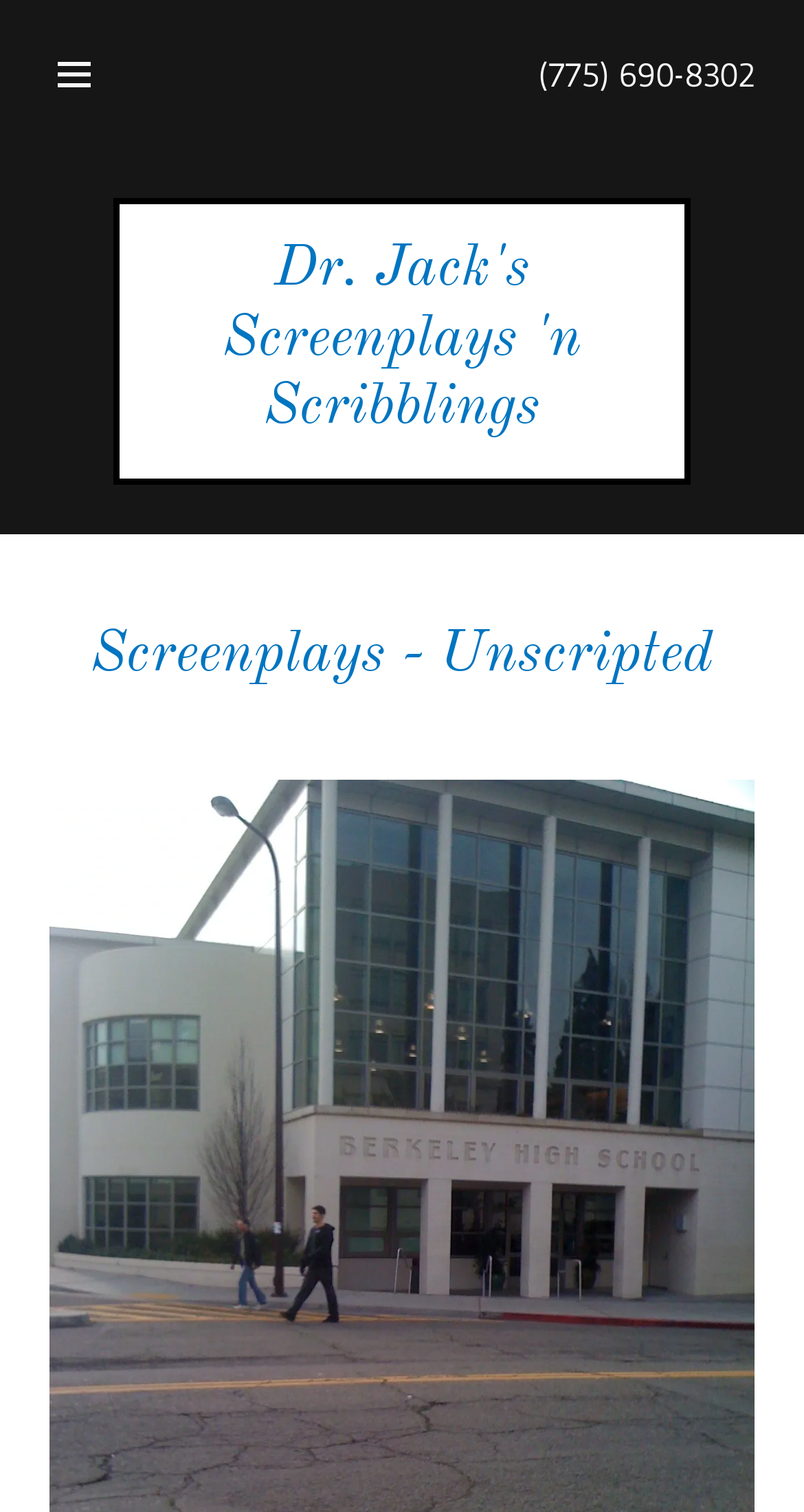Determine the main headline from the webpage and extract its text.

Screenplays - Unscripted